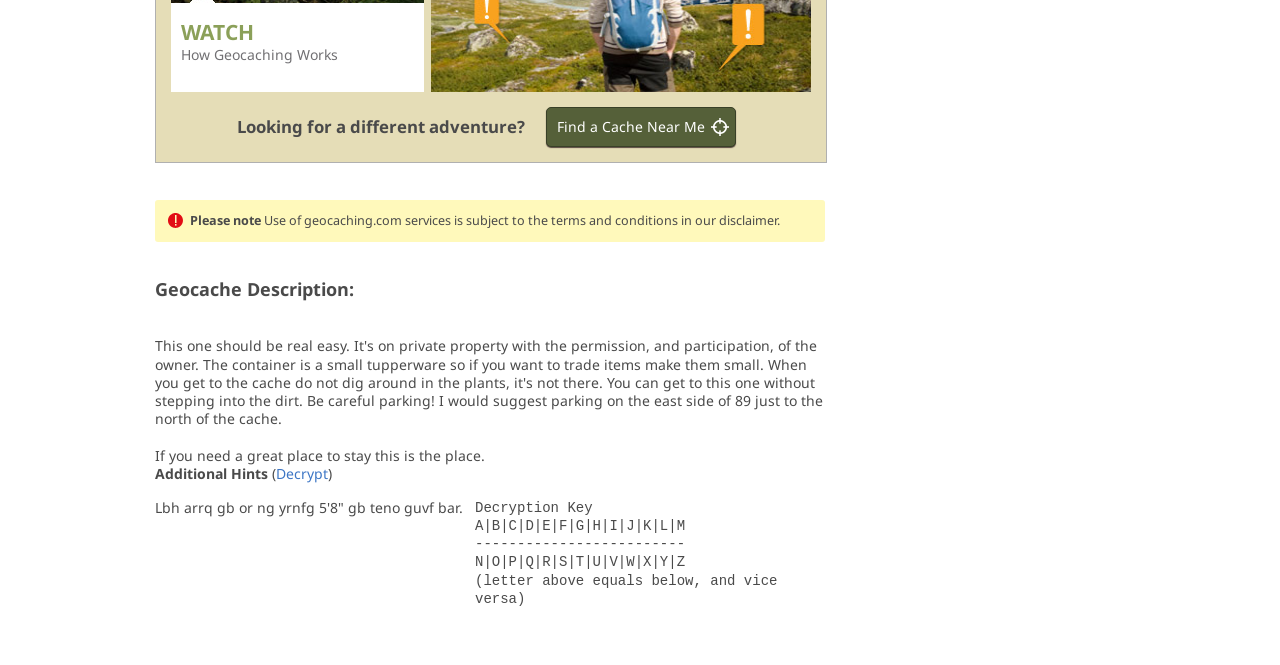Given the description of a UI element: "in our disclaimer", identify the bounding box coordinates of the matching element in the webpage screenshot.

[0.532, 0.319, 0.607, 0.344]